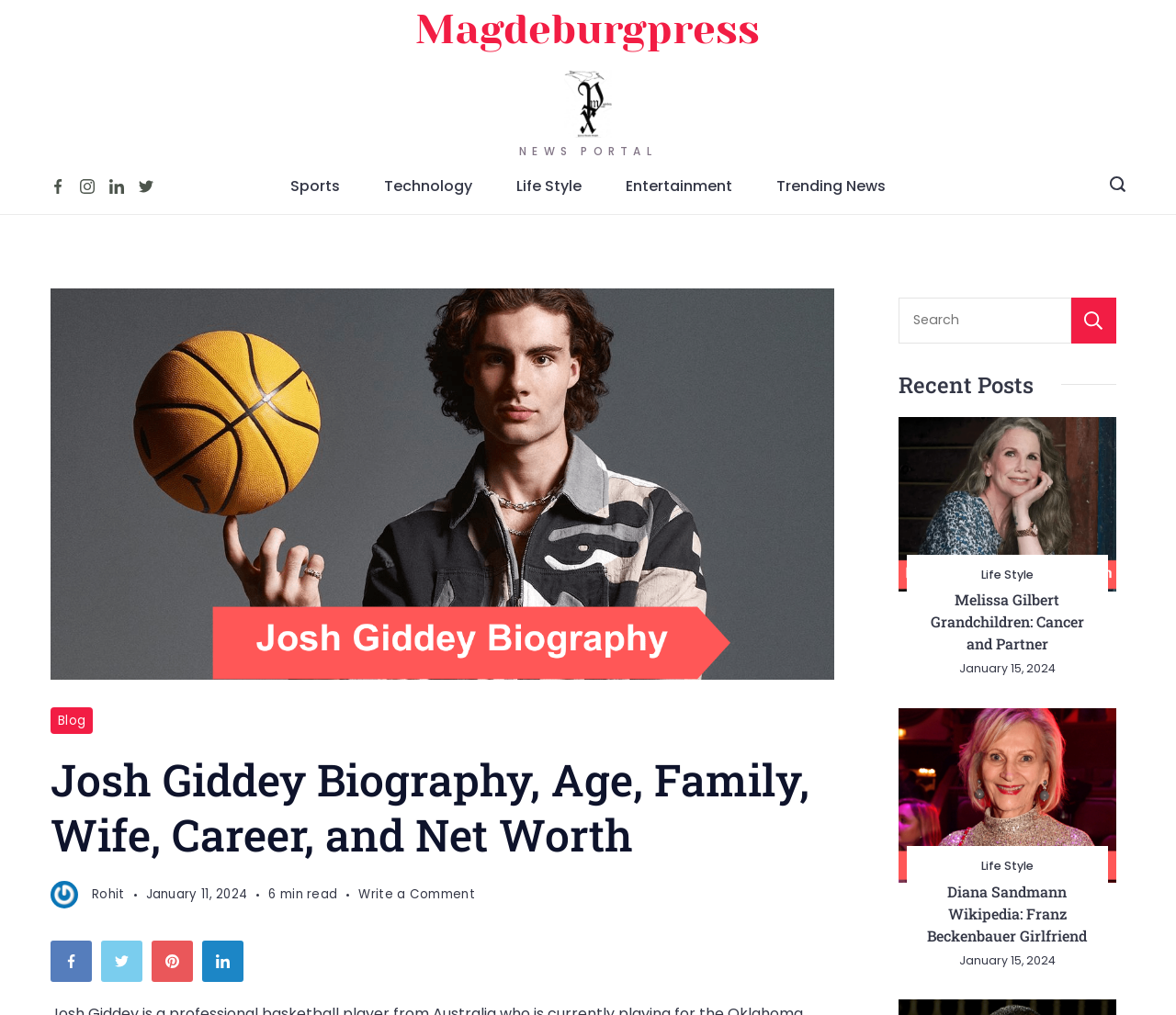Answer the question below with a single word or a brief phrase: 
What is the date of the article?

January 11, 2024